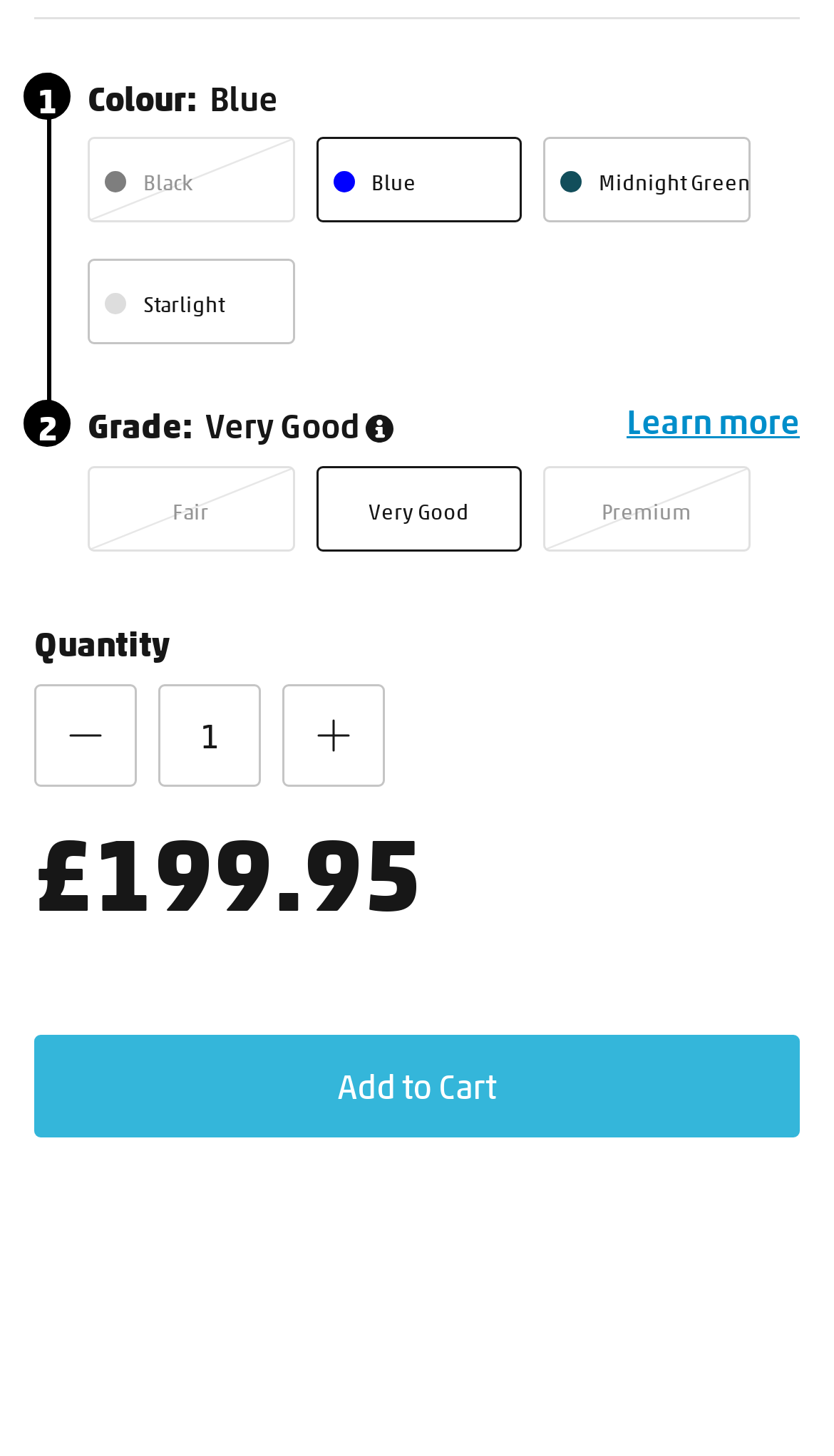Identify the bounding box coordinates of the part that should be clicked to carry out this instruction: "Select the colour Blue".

[0.251, 0.049, 0.333, 0.082]